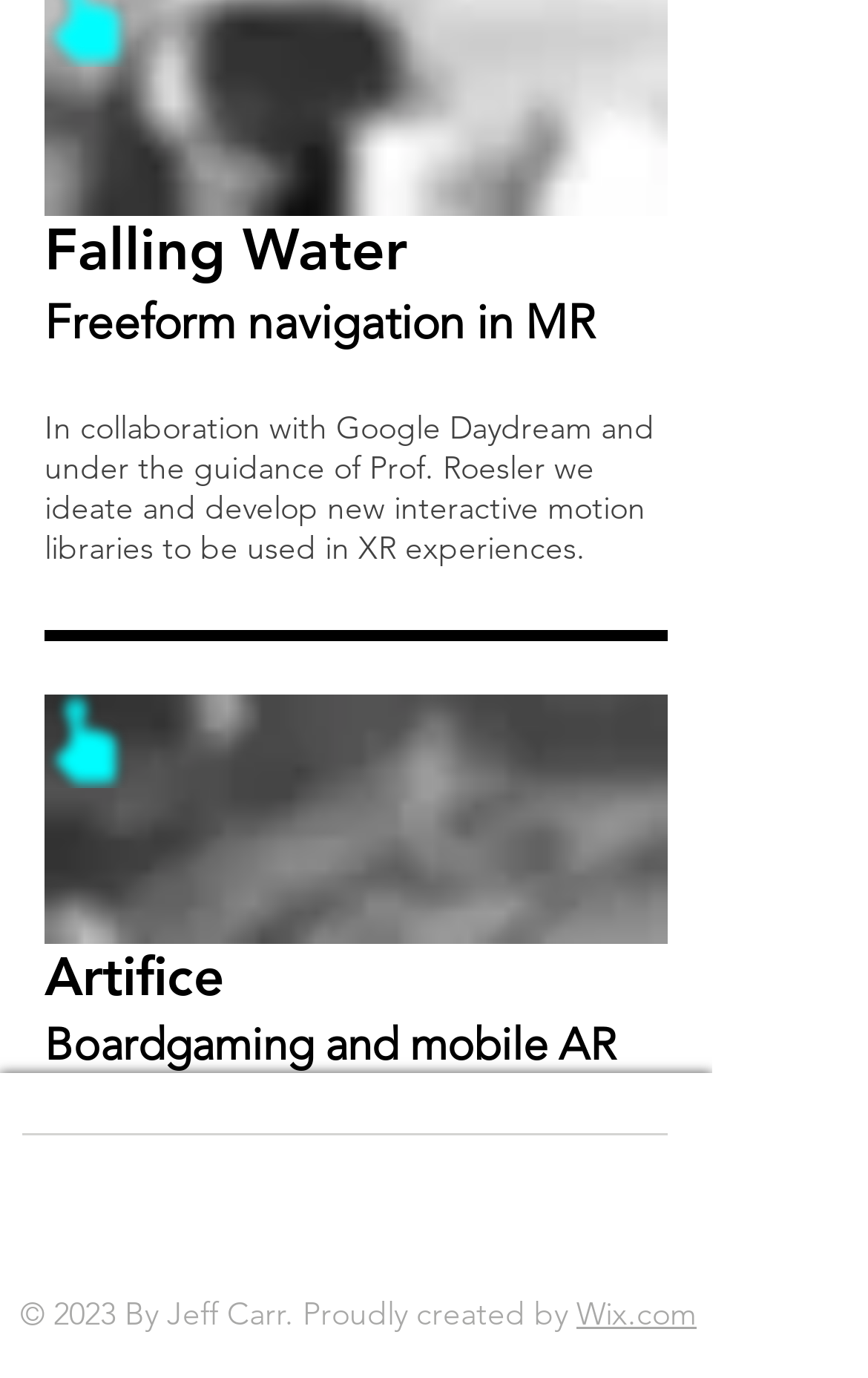What is the platform used to create the webpage?
Identify the answer in the screenshot and reply with a single word or phrase.

Wix.com